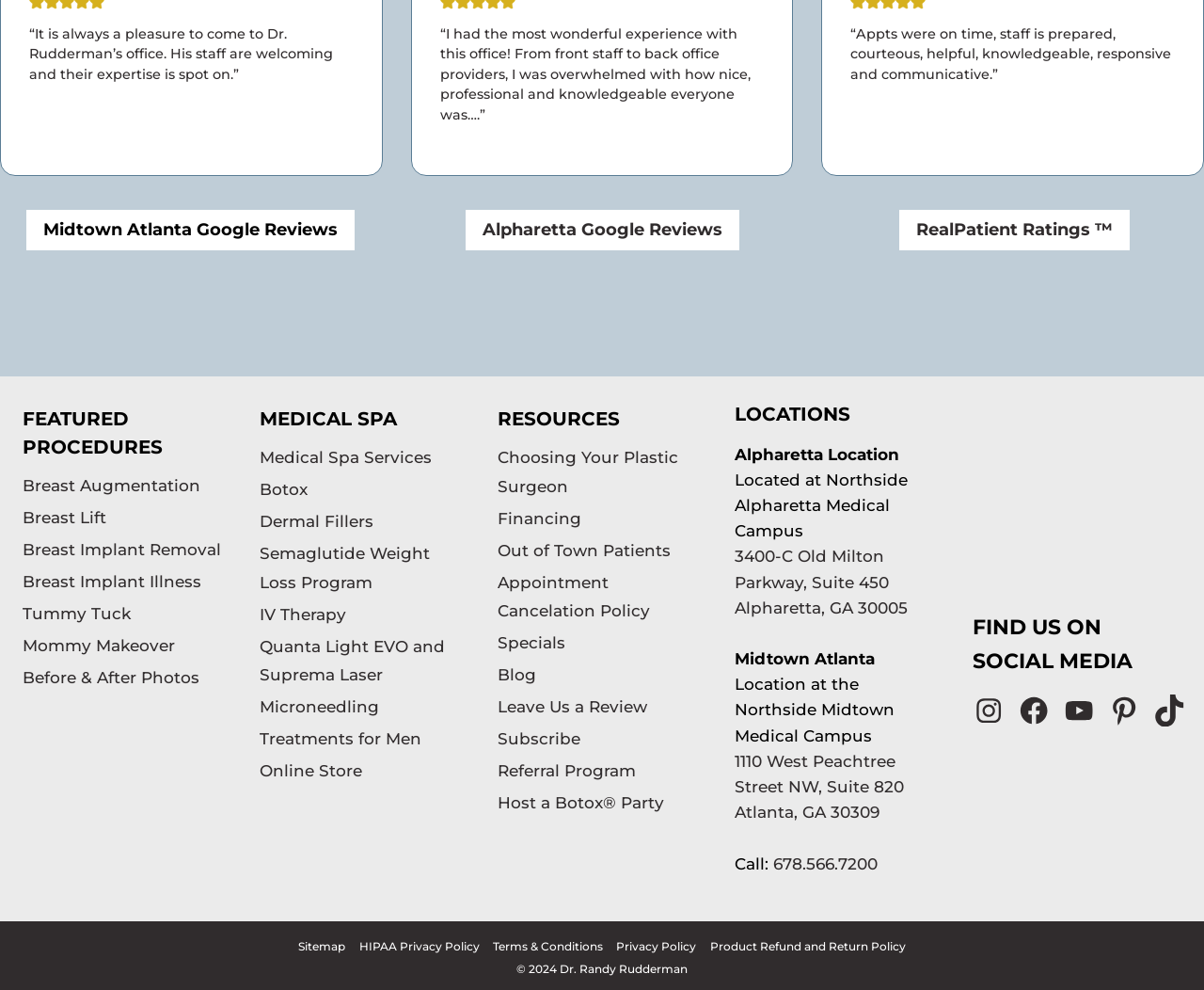Pinpoint the bounding box coordinates of the area that should be clicked to complete the following instruction: "Follow on Instagram". The coordinates must be given as four float numbers between 0 and 1, i.e., [left, top, right, bottom].

[0.807, 0.701, 0.834, 0.734]